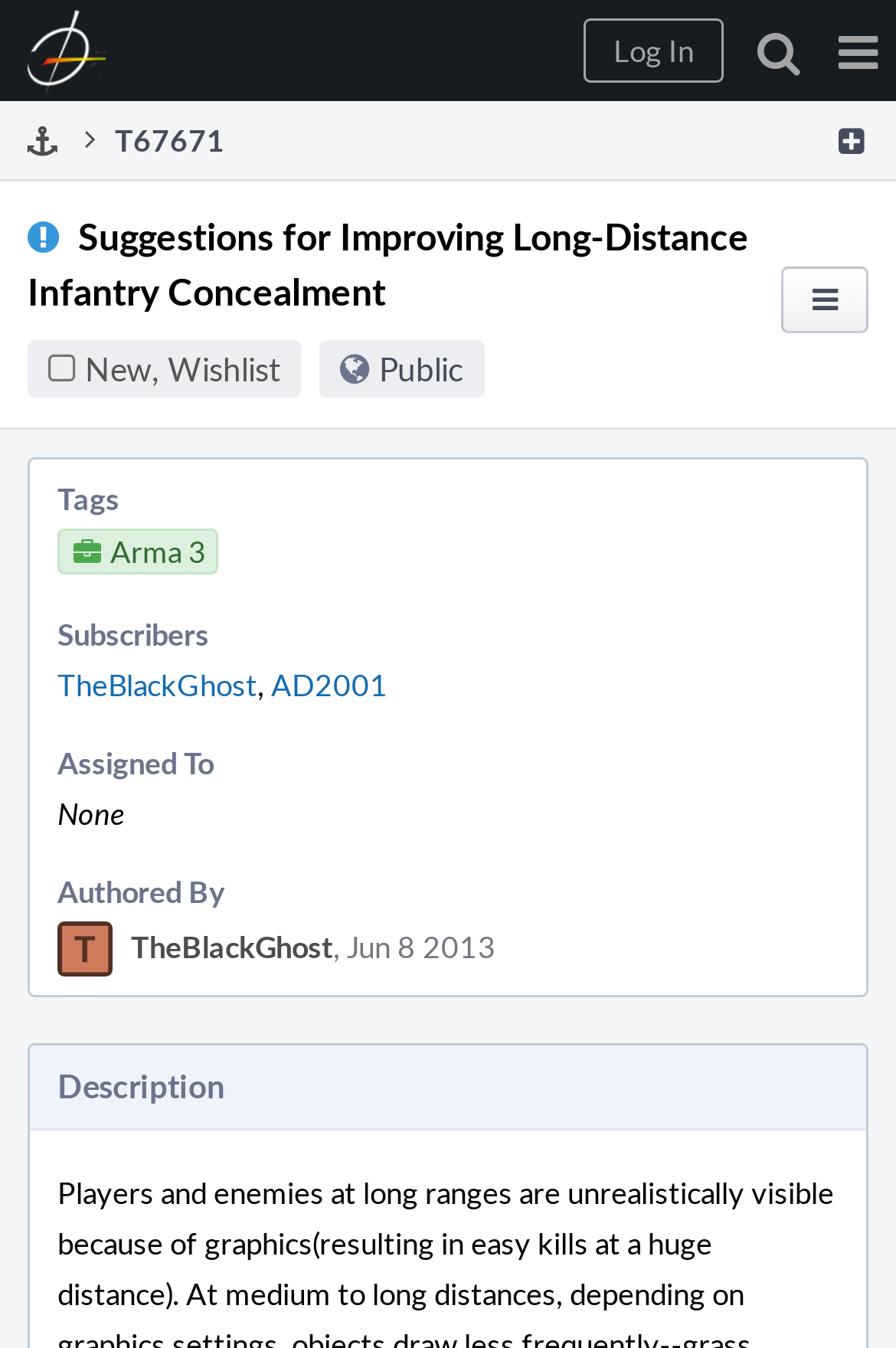Locate the bounding box coordinates of the clickable element to fulfill the following instruction: "Log In to the system". Provide the coordinates as four float numbers between 0 and 1 in the format [left, top, right, bottom].

[0.651, 0.014, 0.808, 0.061]